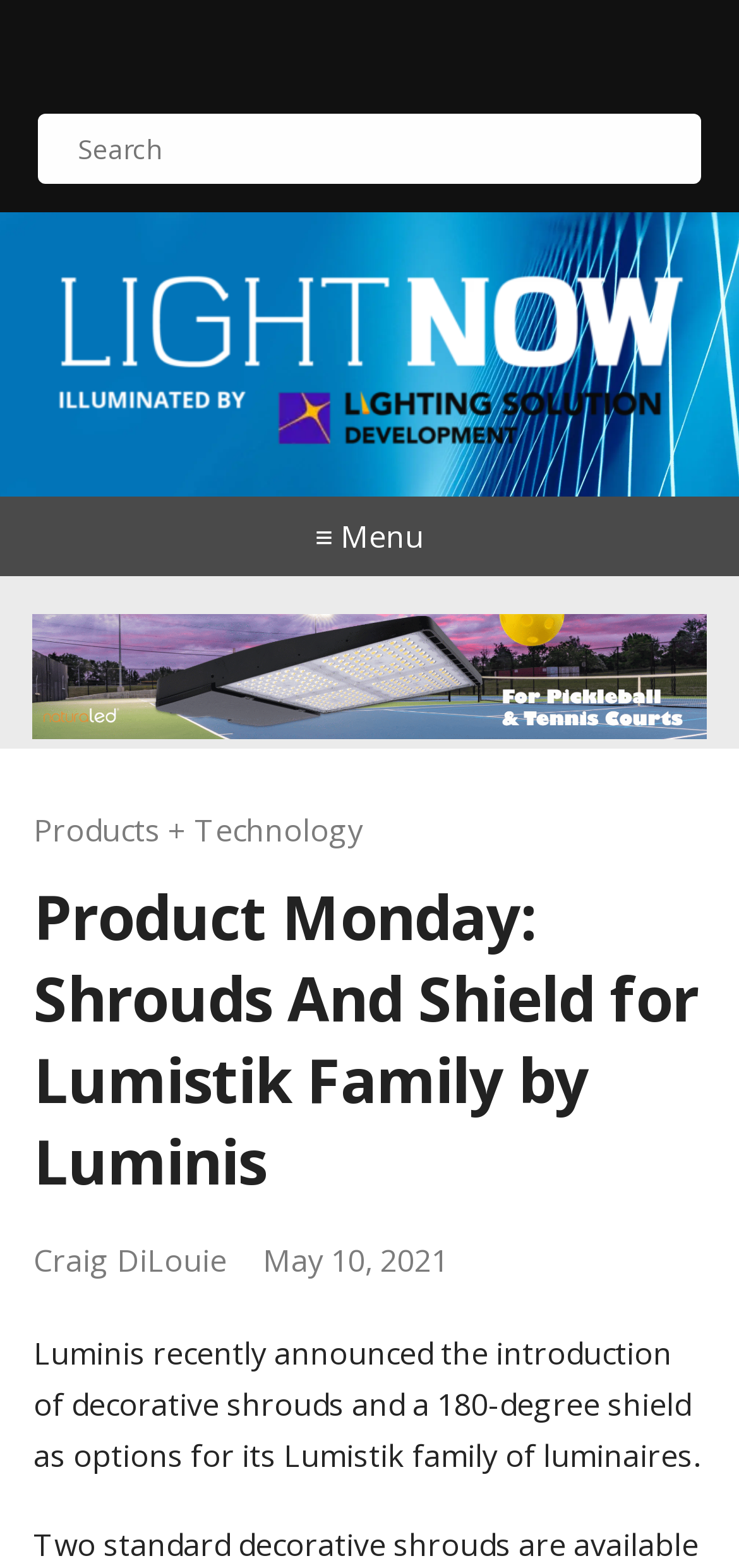Please give a one-word or short phrase response to the following question: 
What is the name of the website?

LightNOW